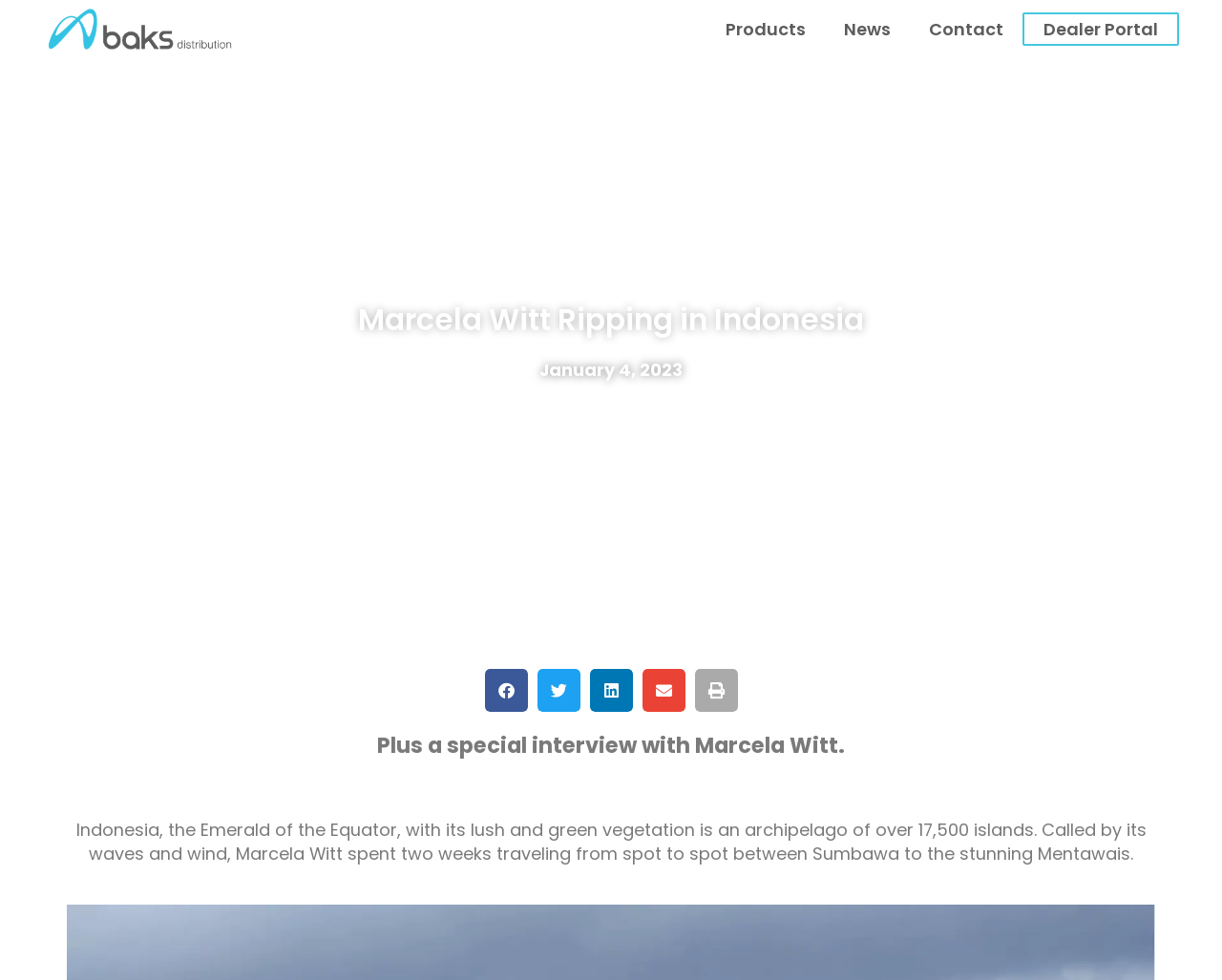Refer to the image and provide an in-depth answer to the question: 
What is the name of the kitesurfing location?

Based on the text description, it is mentioned that Marcela Witt spent two weeks traveling from spot to spot between Sumbawa to the stunning Mentawais, which are locations in Indonesia.